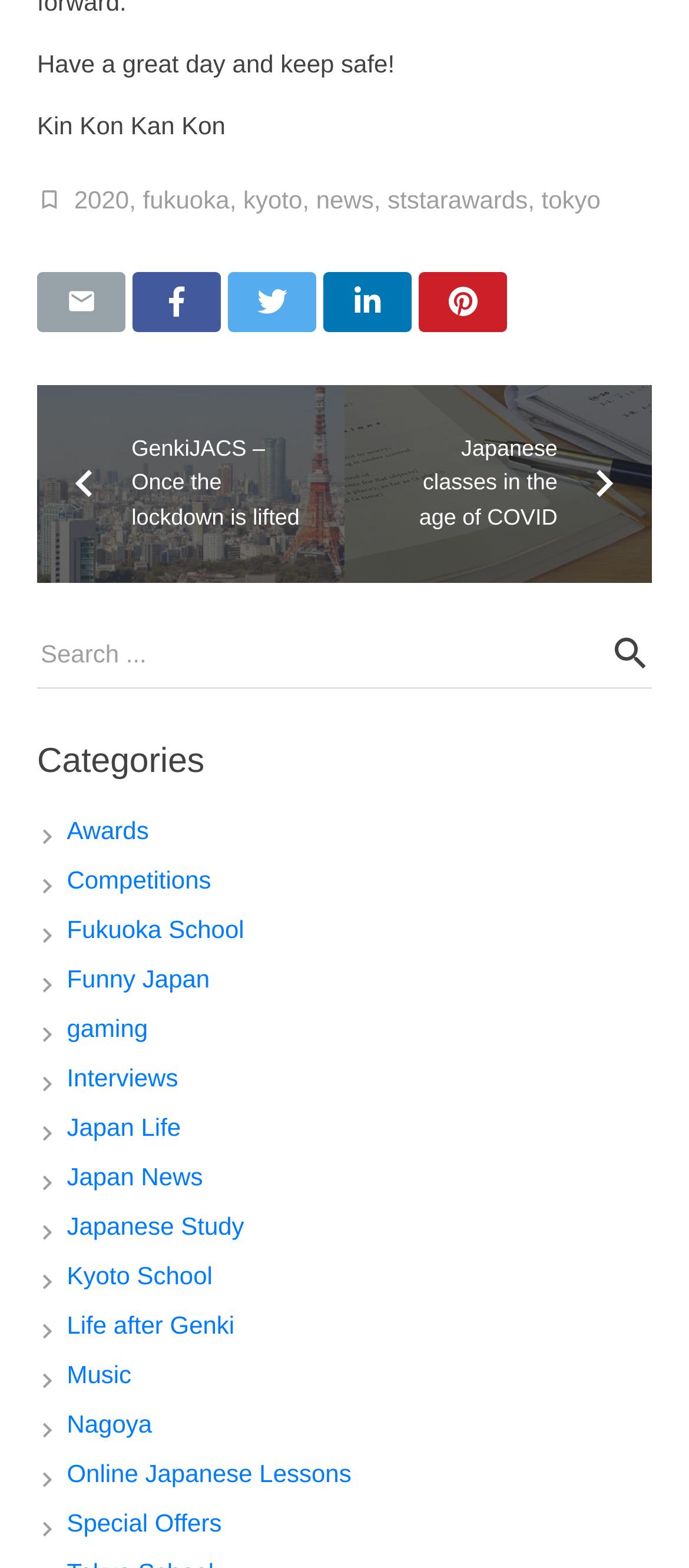Identify the bounding box coordinates for the element you need to click to achieve the following task: "View Japanese classes in the age of COVID". The coordinates must be four float values ranging from 0 to 1, formatted as [left, top, right, bottom].

[0.5, 0.246, 0.946, 0.372]